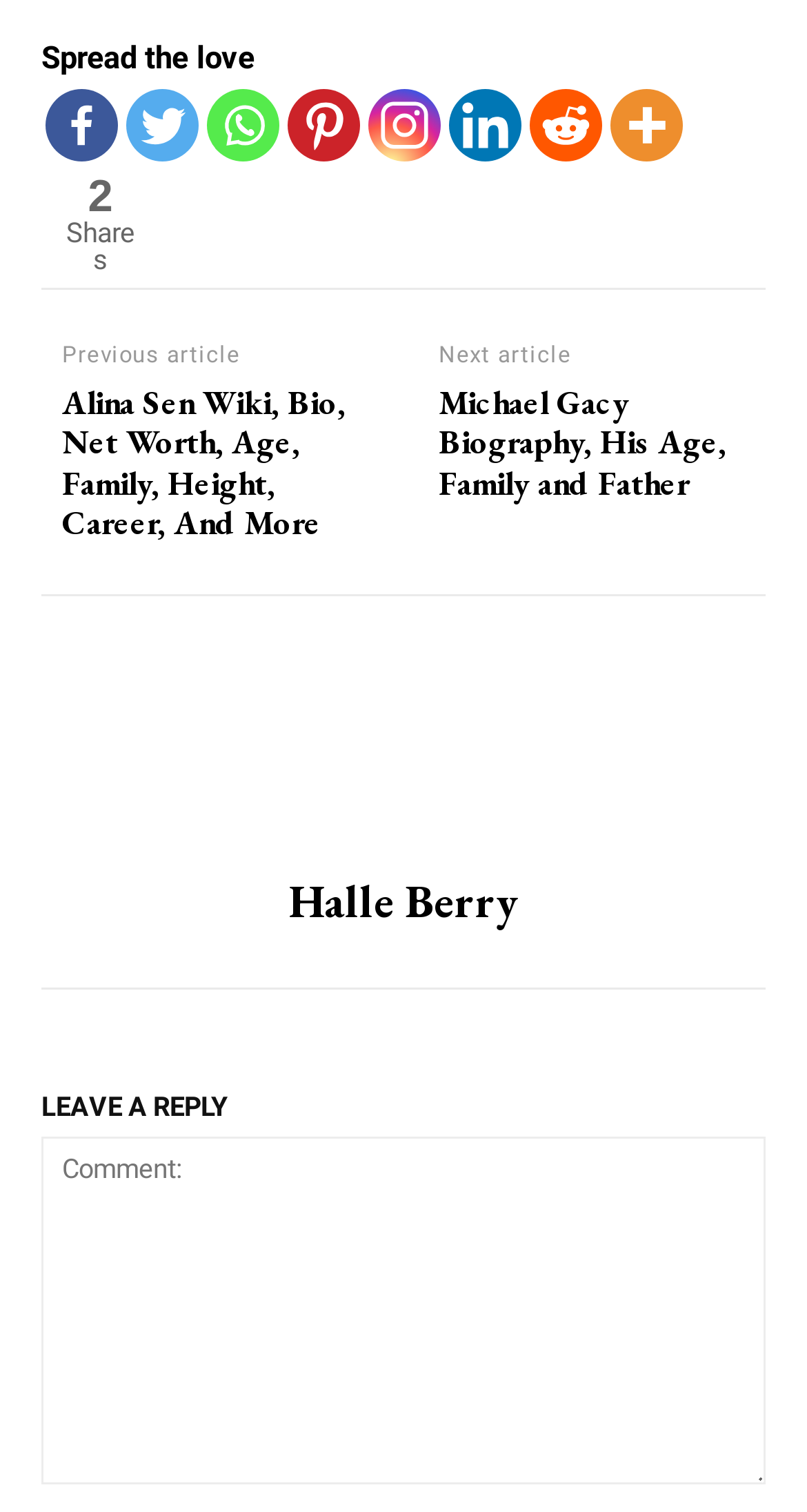Please provide a one-word or phrase answer to the question: 
What is the text of the link next to the 'Previous article' text?

Alina Sen Wiki, Bio, Net Worth, Age, Family, Height, Career, And More